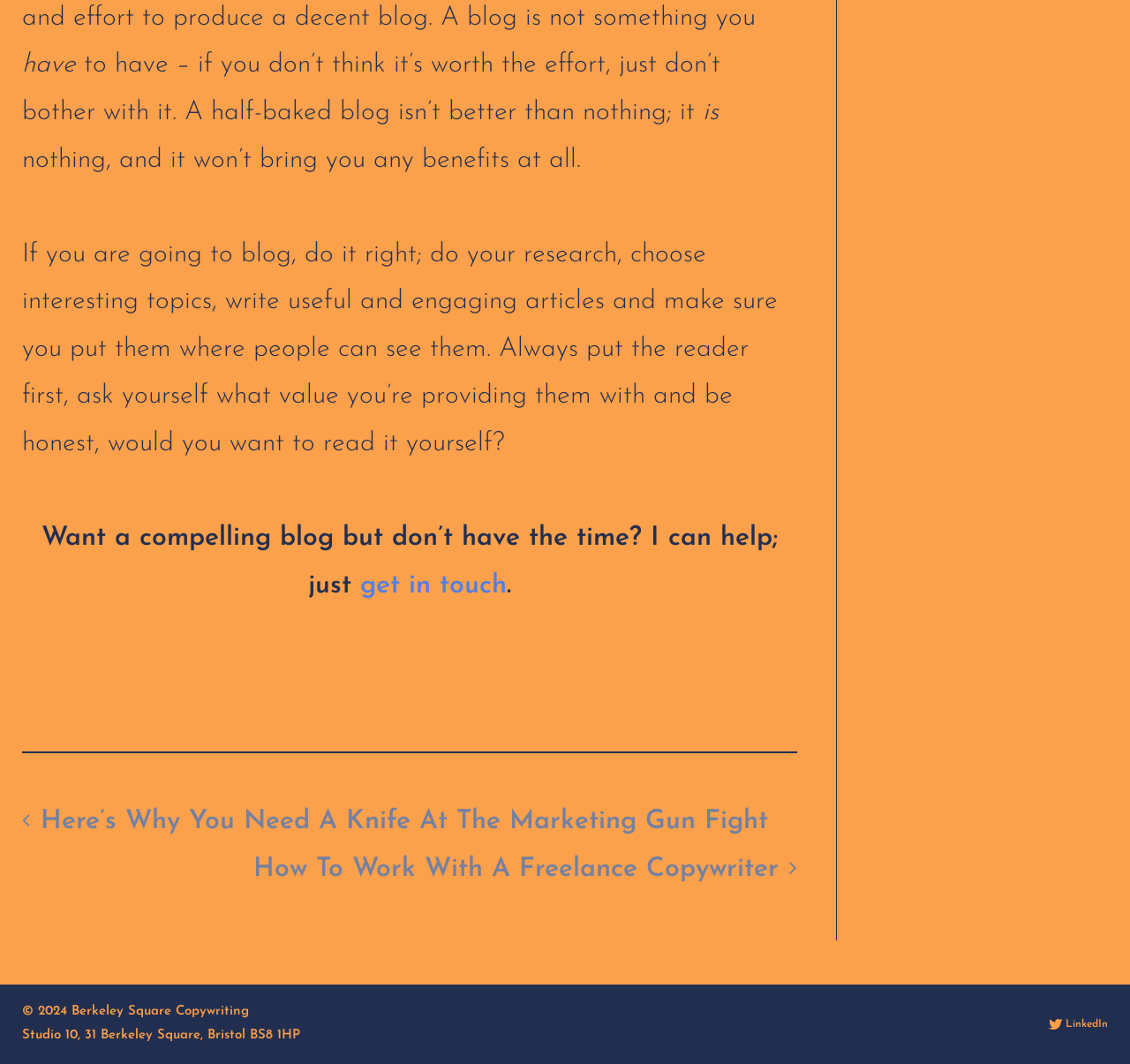What social media platforms are linked at the bottom of the page?
Please answer the question with a detailed response using the information from the screenshot.

The links to Twitter and LinkedIn can be found at the bottom of the page, indicating that the company or author has a presence on these social media platforms.